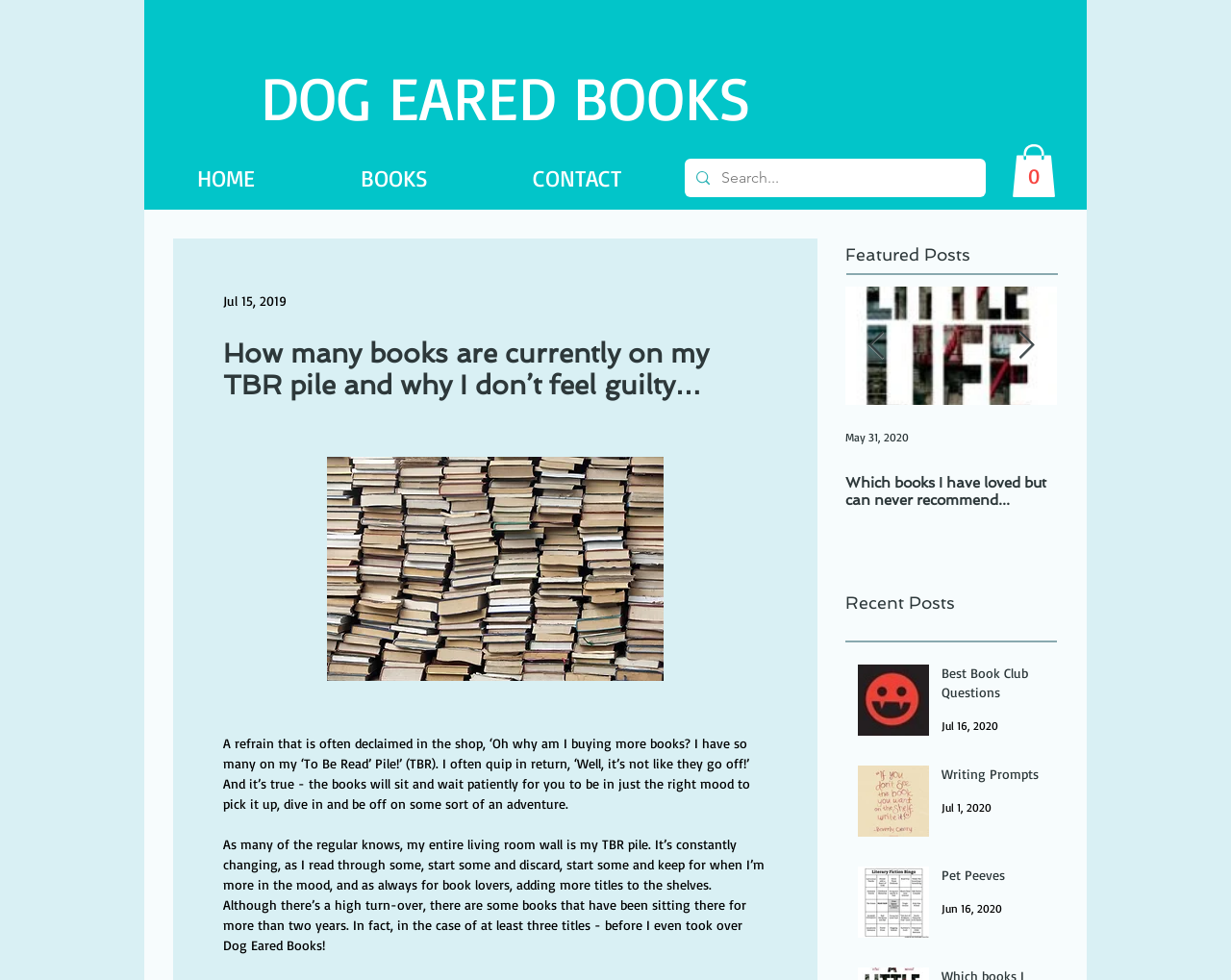Locate the bounding box coordinates of the item that should be clicked to fulfill the instruction: "Click on the 'Previous Item' button".

[0.705, 0.338, 0.719, 0.368]